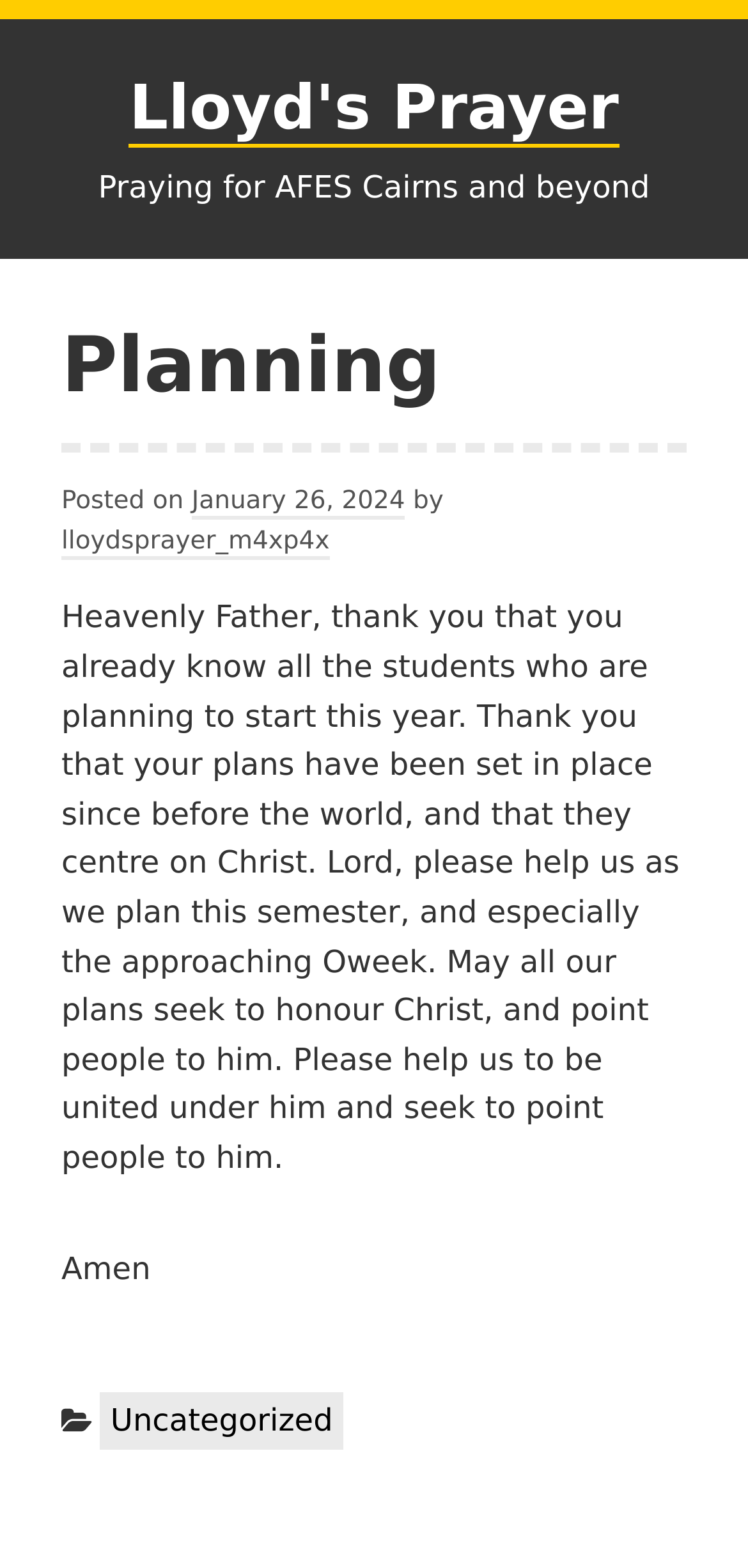Respond to the question below with a concise word or phrase:
Who is the author of the post?

lloydsprayer_m4xp4x